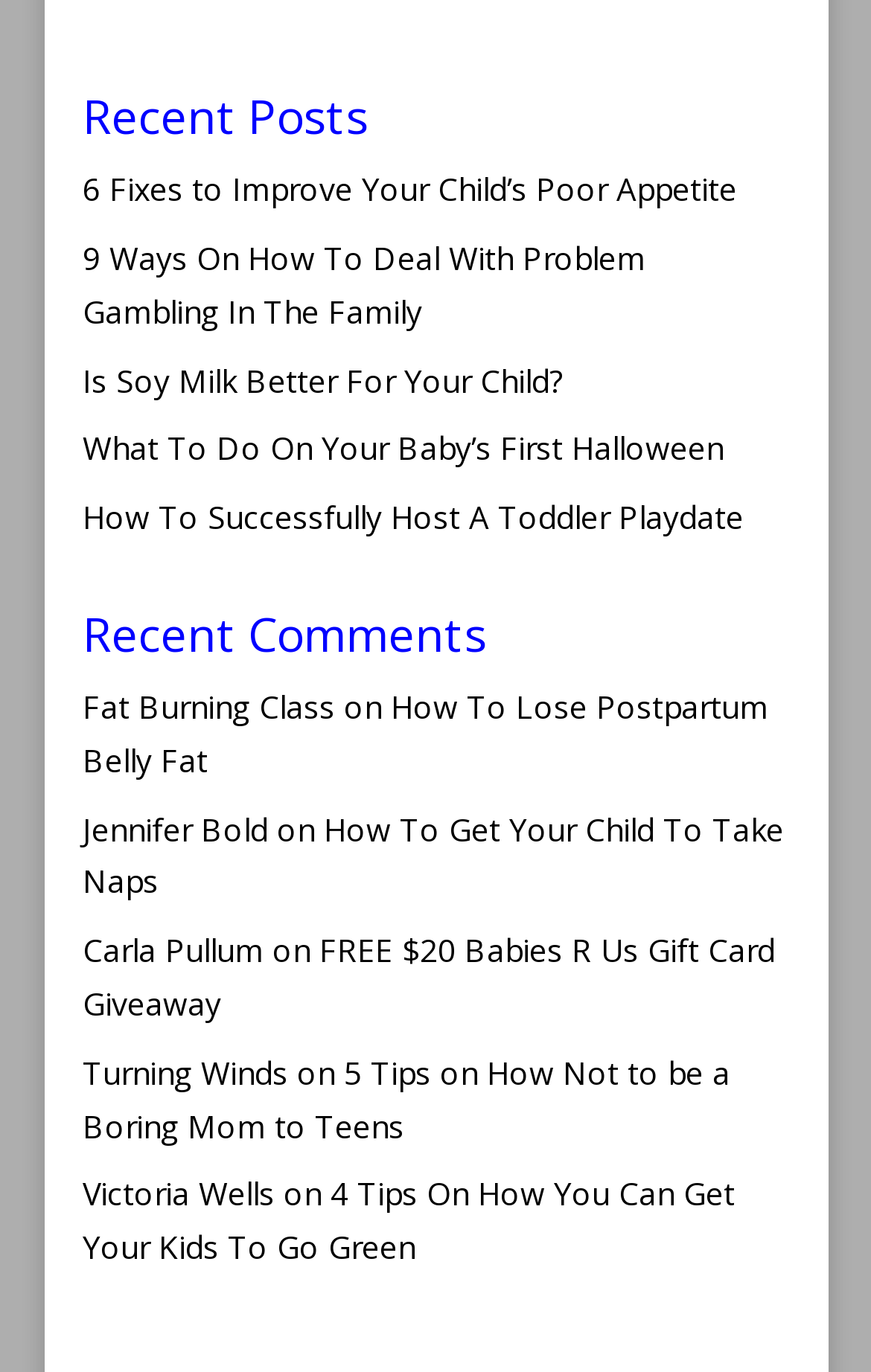Please provide a comprehensive answer to the question below using the information from the image: How many links are there in total on the webpage?

I counted the number of links on the webpage, including the recent posts and recent comments, which are 11 in total.